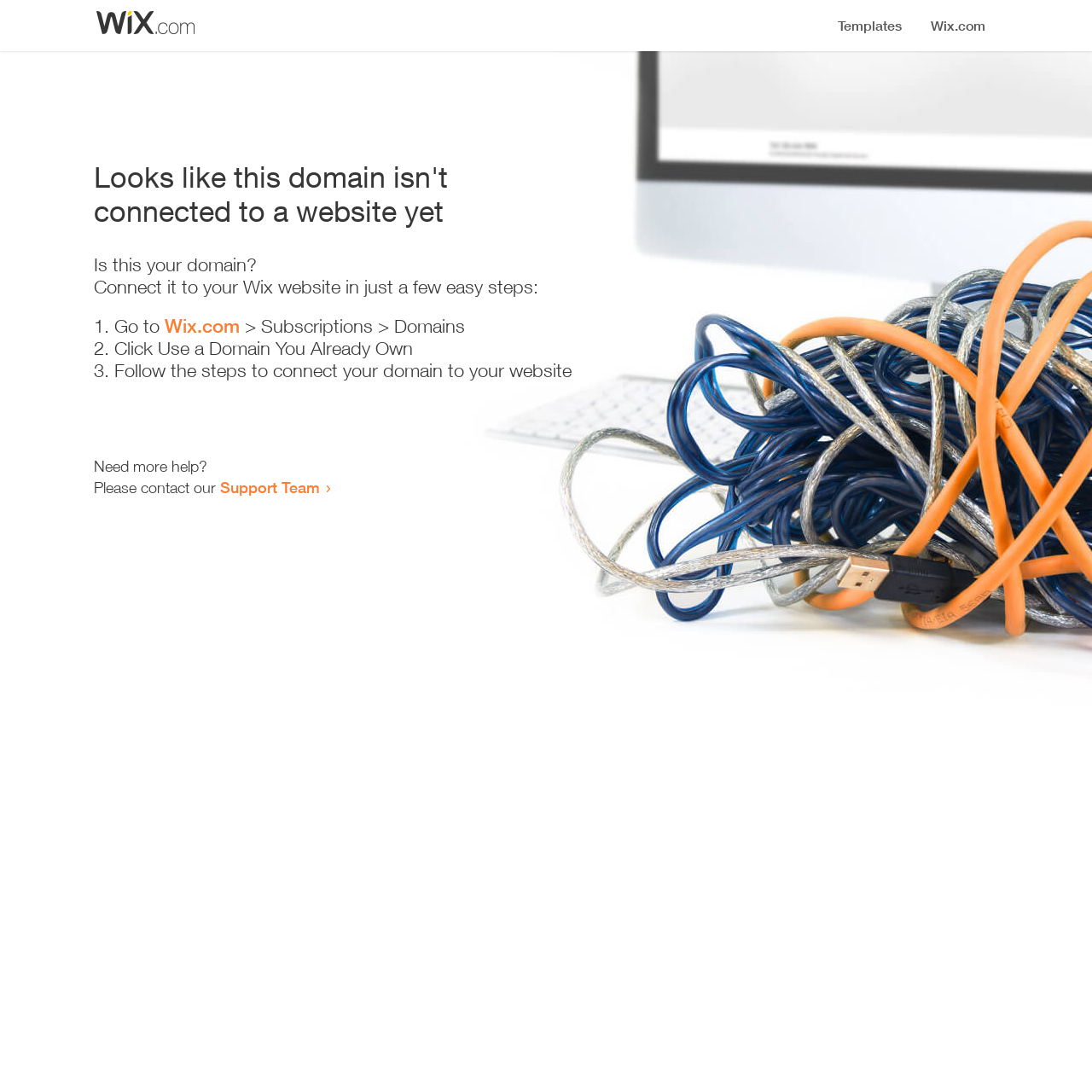Provide the bounding box coordinates, formatted as (top-left x, top-left y, bottom-right x, bottom-right y), with all values being floating point numbers between 0 and 1. Identify the bounding box of the UI element that matches the description: Wix.com

[0.151, 0.288, 0.22, 0.309]